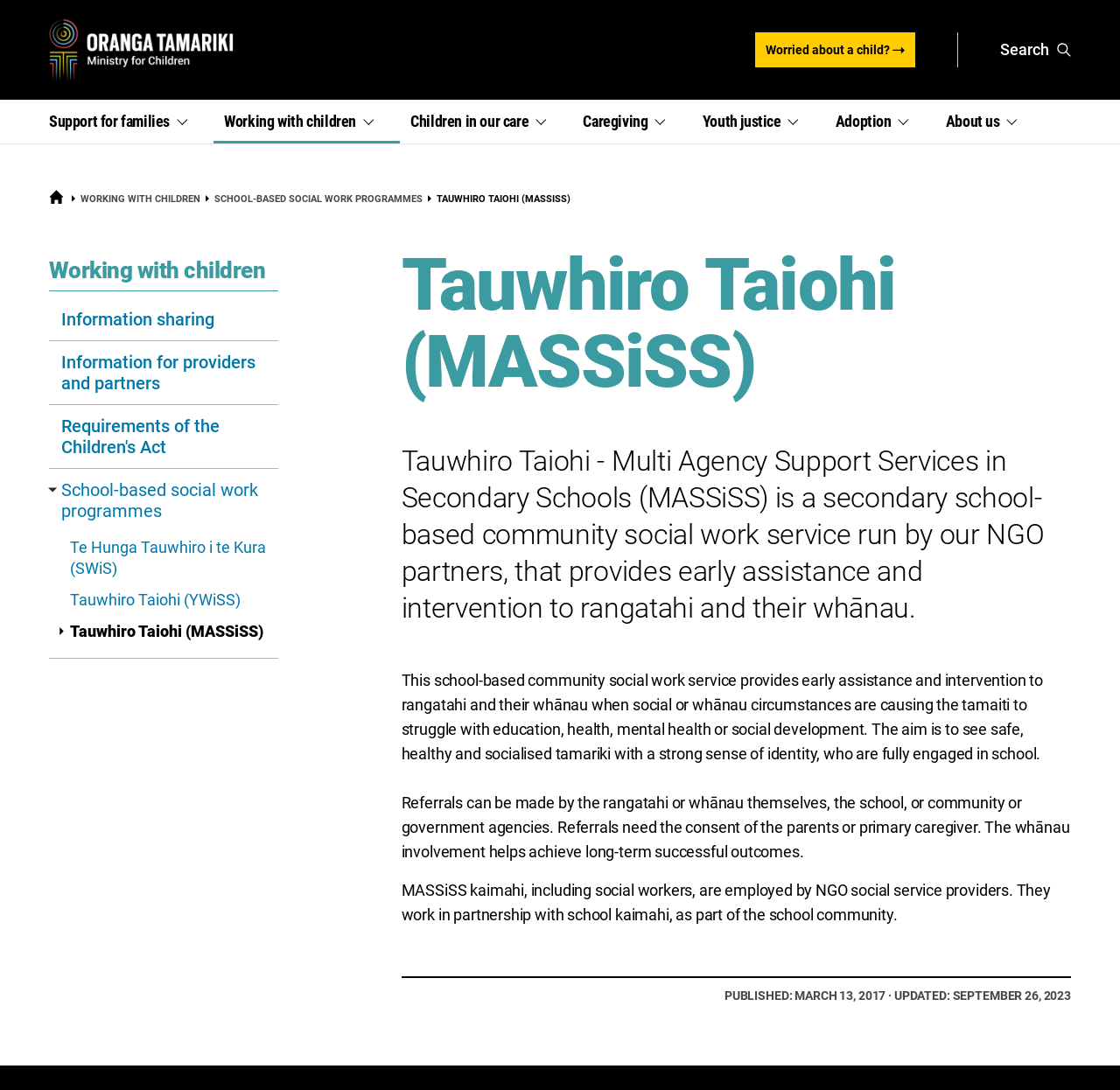Who employs the kaimahi, including social workers?
Look at the image and answer the question with a single word or phrase.

NGO social service providers